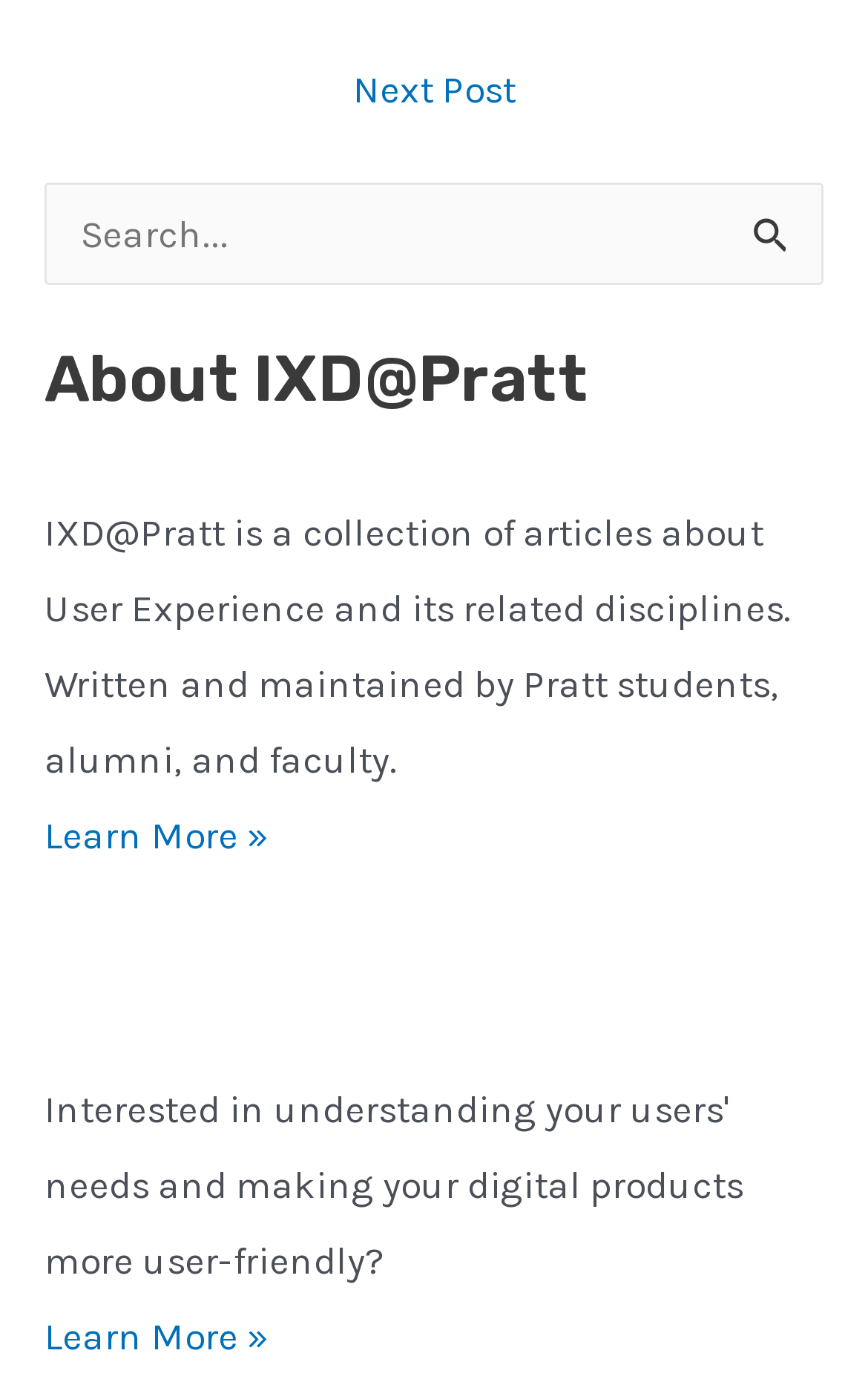What can you do by clicking the 'Learn More »' link?
Using the image as a reference, give a one-word or short phrase answer.

Get more information